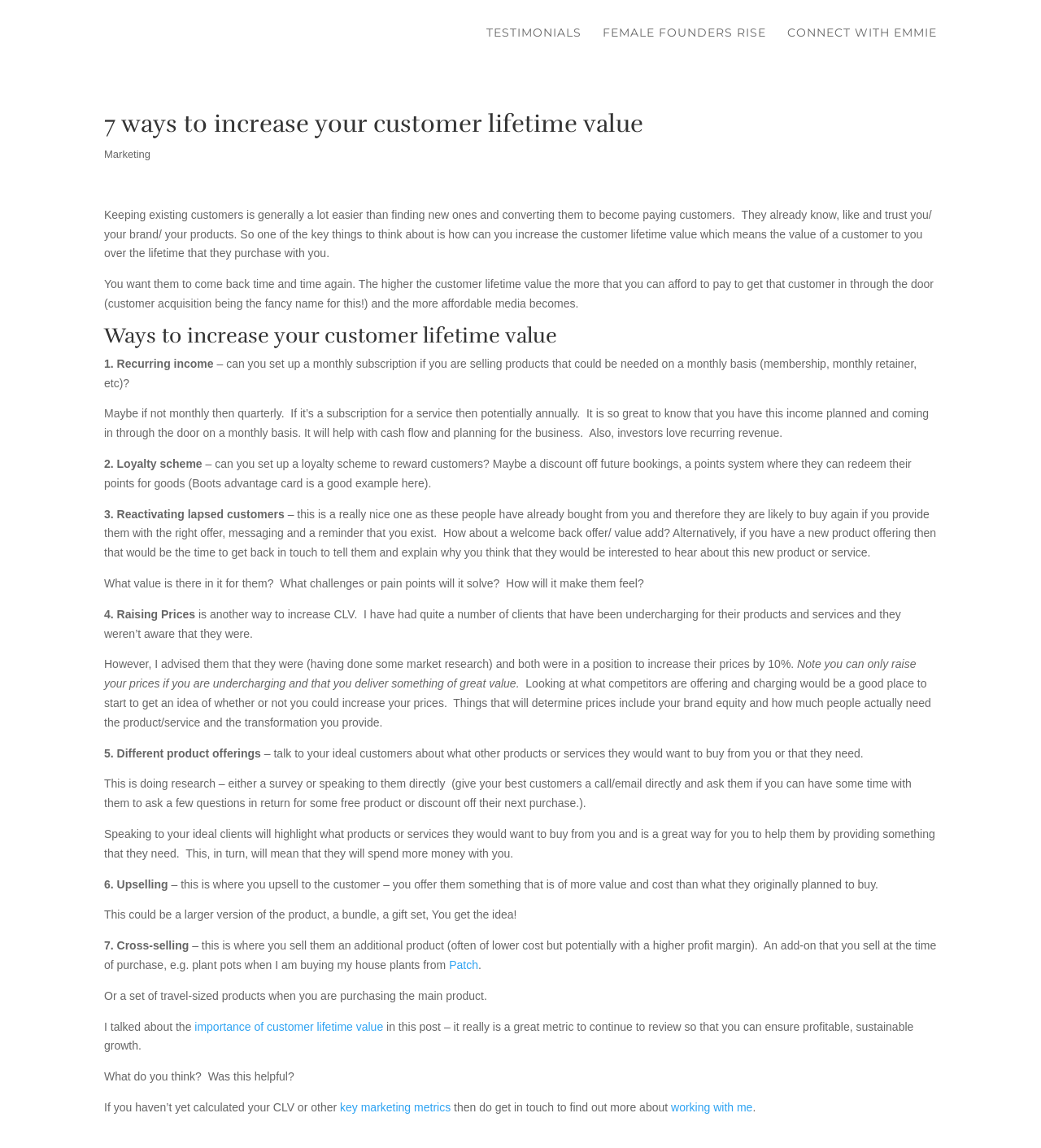Specify the bounding box coordinates of the element's area that should be clicked to execute the given instruction: "Learn more about working with Emmie". The coordinates should be four float numbers between 0 and 1, i.e., [left, top, right, bottom].

[0.756, 0.023, 0.9, 0.057]